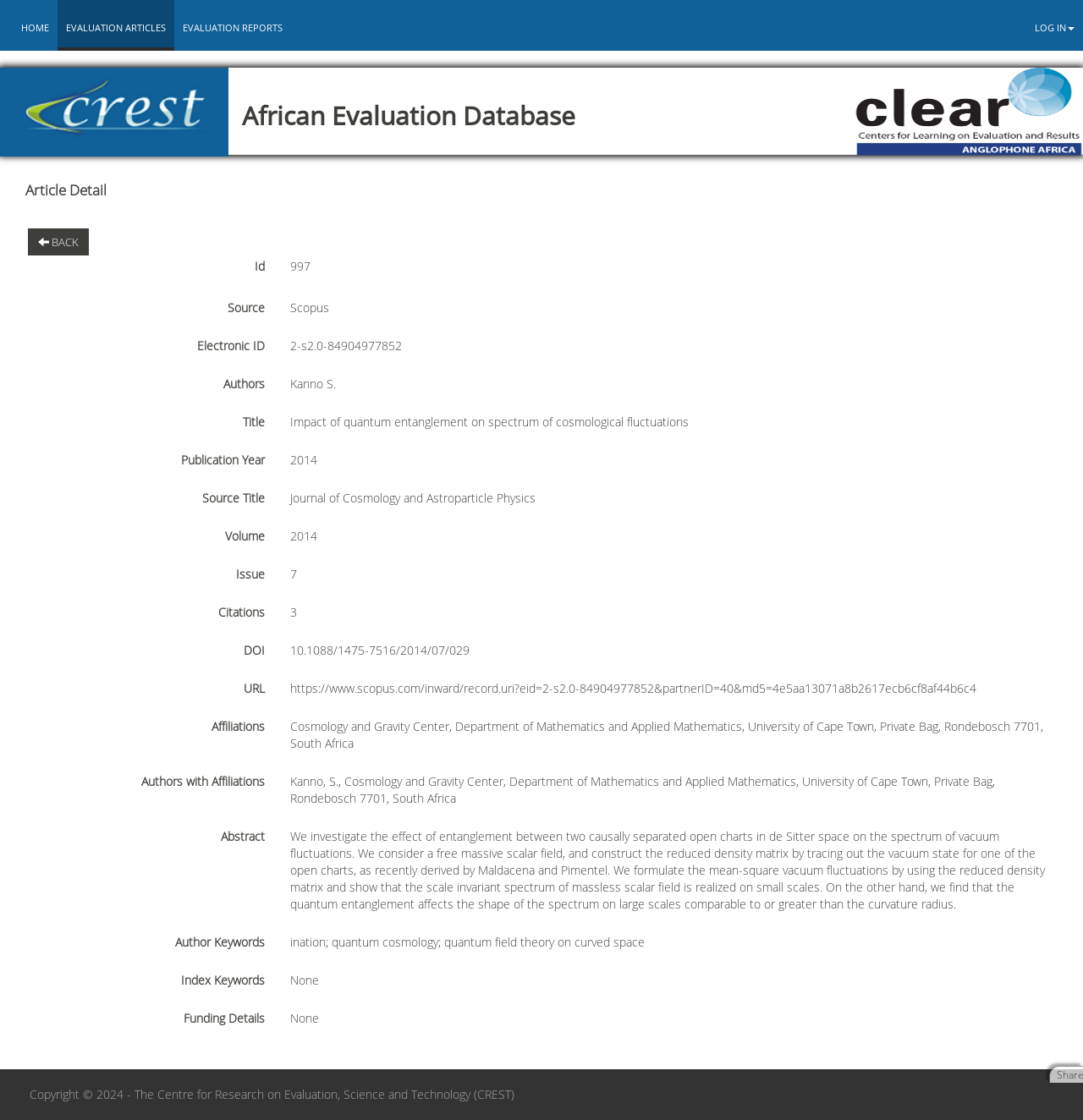What is the DOI of the article?
Refer to the image and provide a detailed answer to the question.

The DOI of the article can be found in the 'DOI' section, which is located below the 'Citations' section. The DOI is 10.1088/1475-7516/2014/07/029.